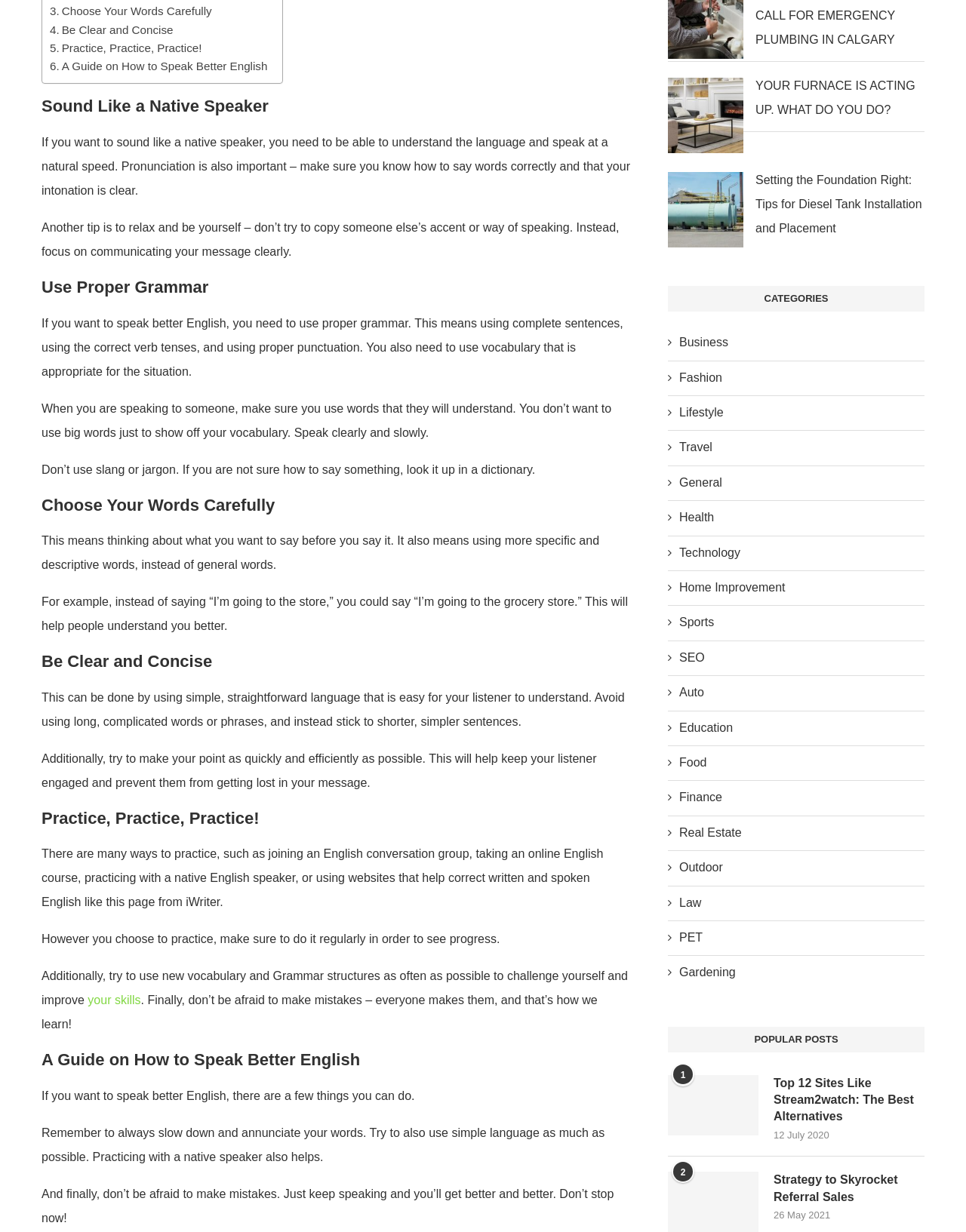From the webpage screenshot, predict the bounding box coordinates (top-left x, top-left y, bottom-right x, bottom-right y) for the UI element described here: Strategy to Skyrocket Referral Sales

[0.801, 0.951, 0.957, 0.979]